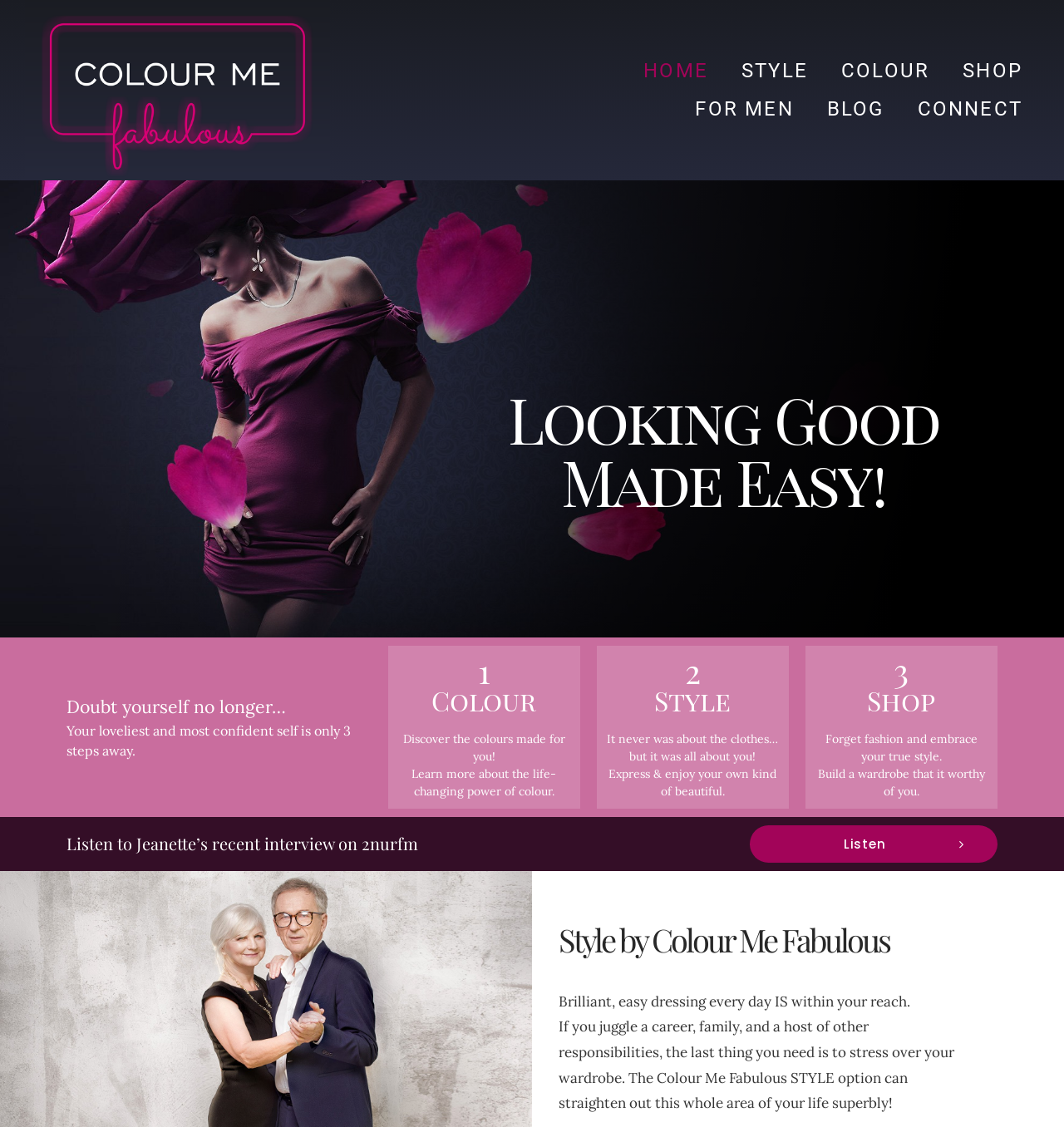Identify the bounding box for the described UI element. Provide the coordinates in (top-left x, top-left y, bottom-right x, bottom-right y) format with values ranging from 0 to 1: For Men

[0.638, 0.08, 0.762, 0.114]